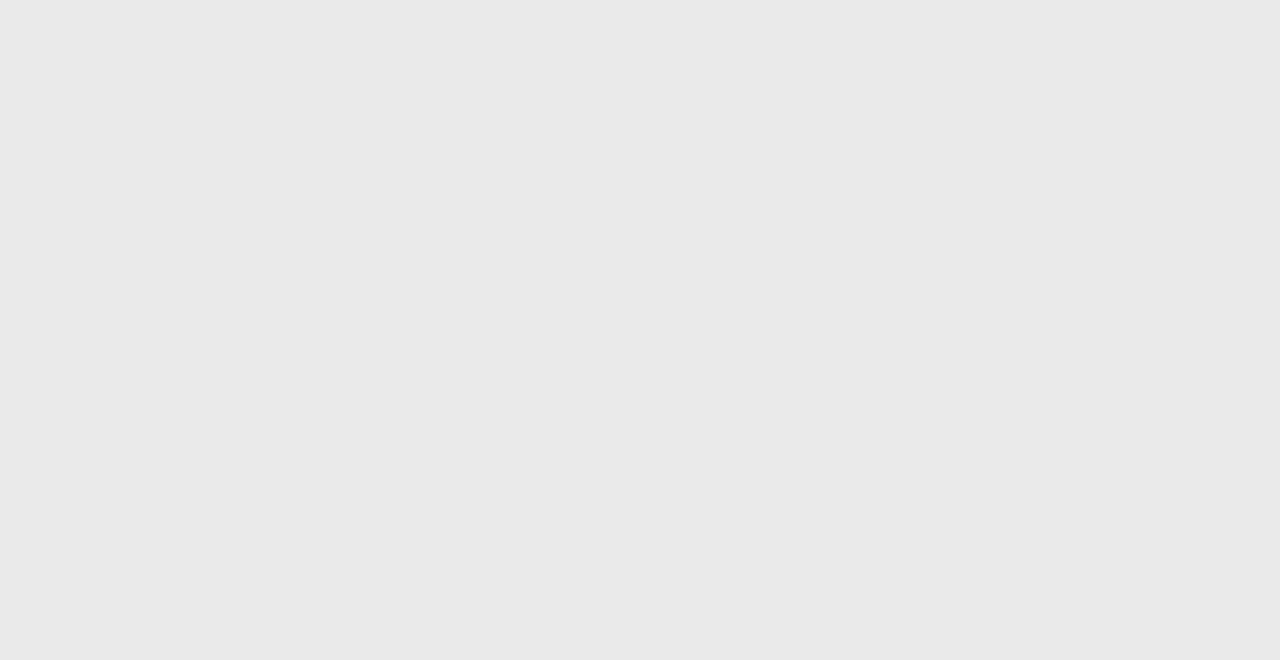Please find the bounding box coordinates of the element's region to be clicked to carry out this instruction: "view the article about 10 Reasons Lincoln Was Secretly A Terrible President".

[0.637, 0.425, 0.828, 0.512]